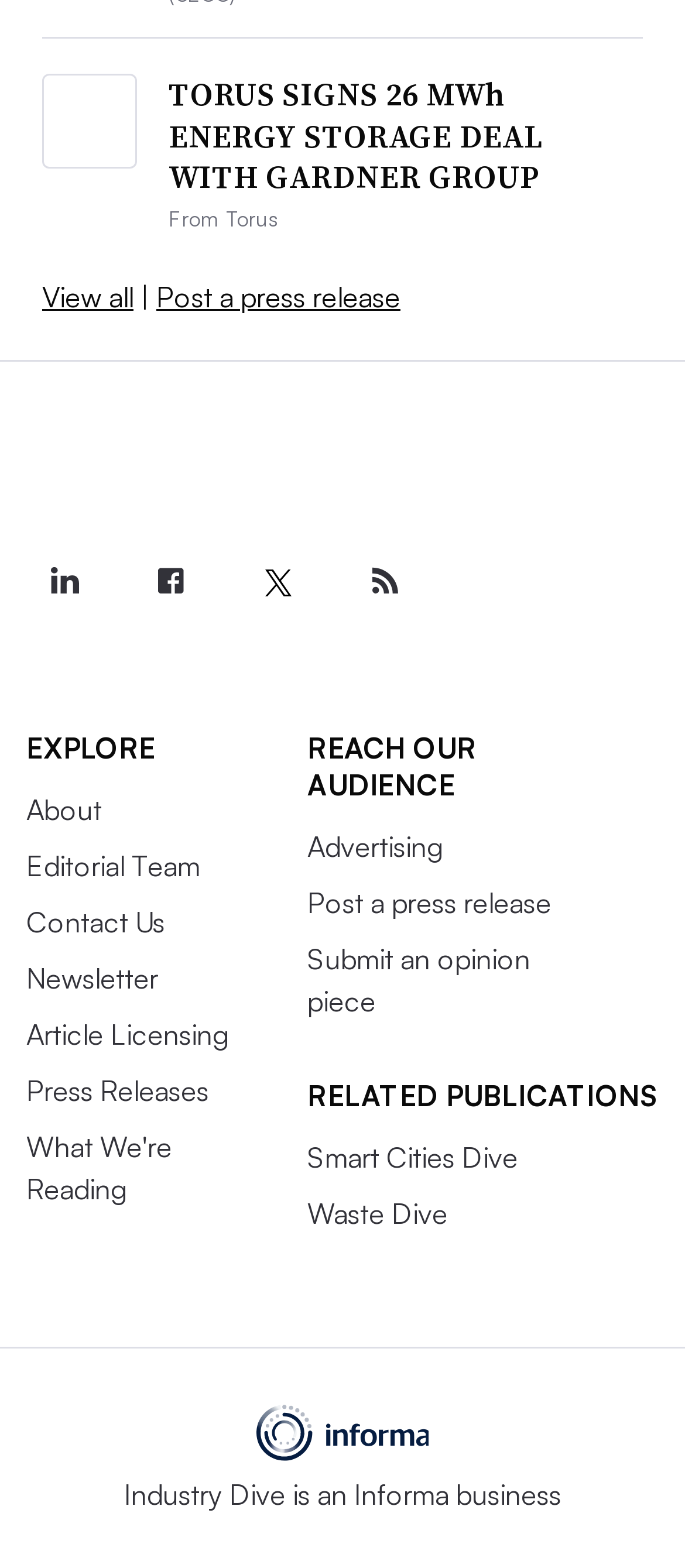Find the bounding box coordinates of the clickable area required to complete the following action: "View all press release items".

[0.062, 0.178, 0.195, 0.201]